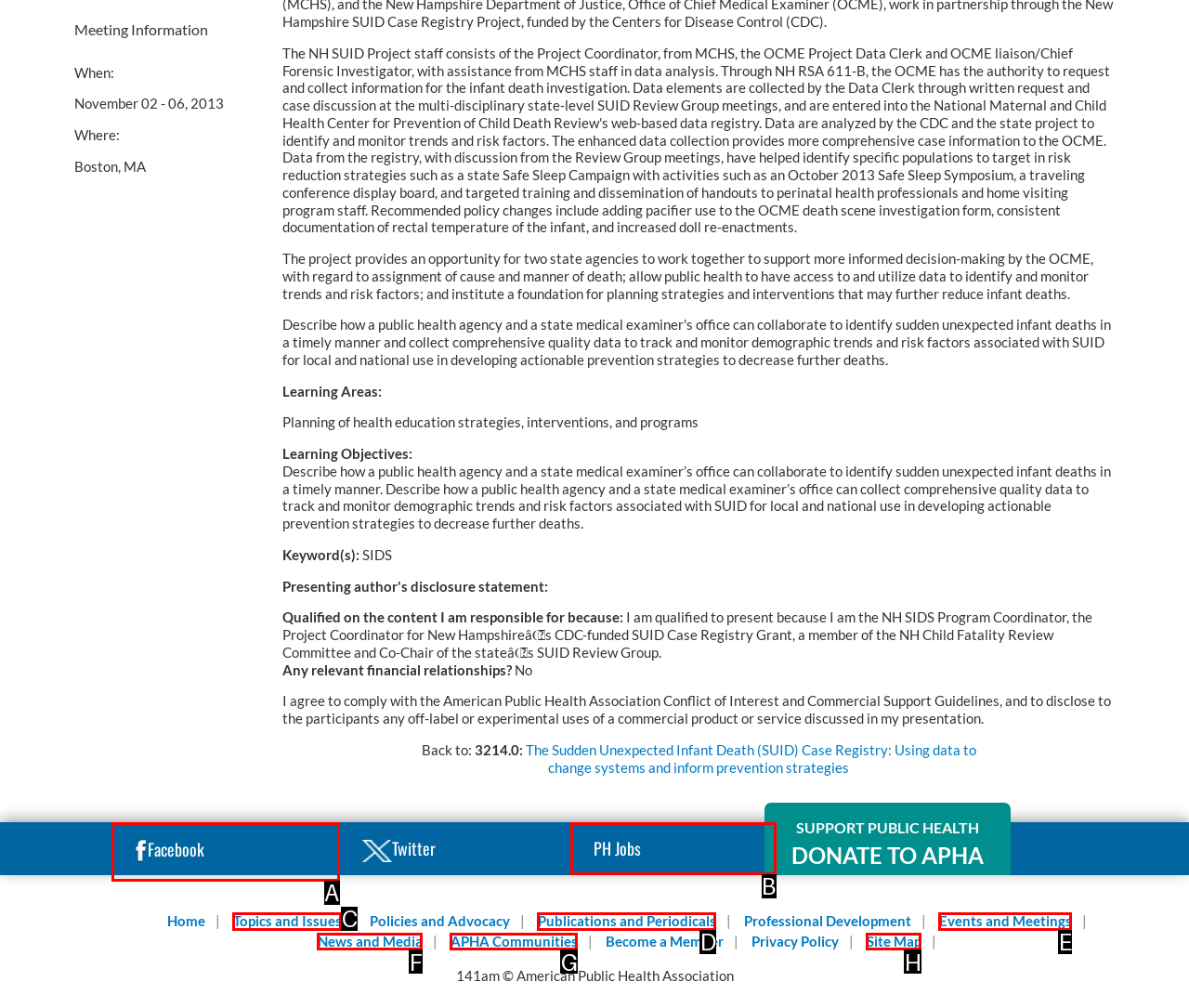Match the description to the correct option: News and Media
Provide the letter of the matching option directly.

F